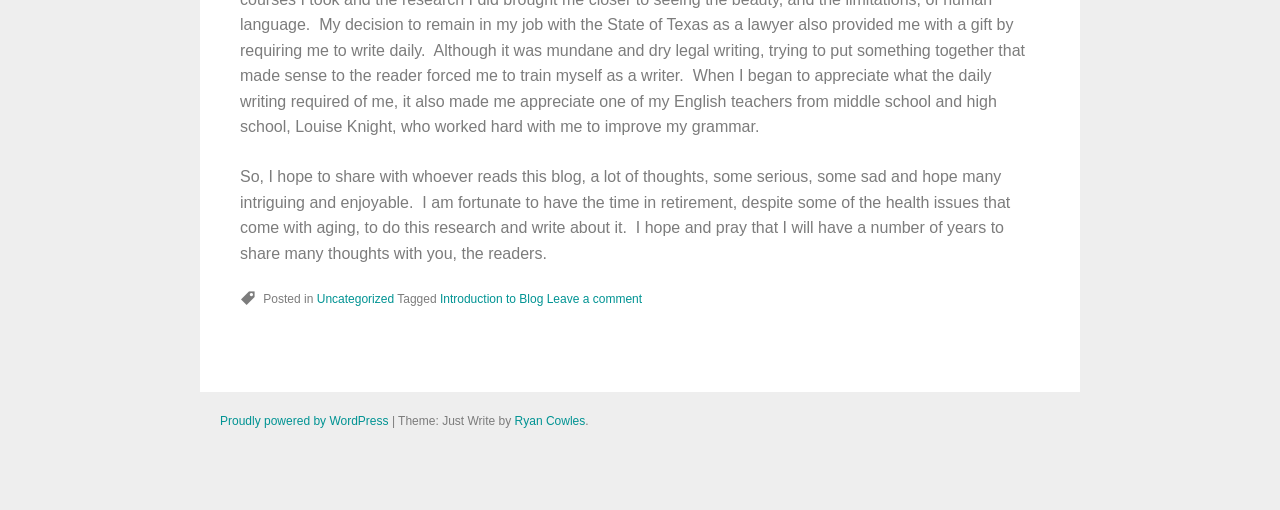What is the theme of the blog?
Refer to the image and give a detailed answer to the query.

The theme of the blog is 'Just Write', which is credited to Ryan Cowles, as mentioned in the footer section of the webpage.